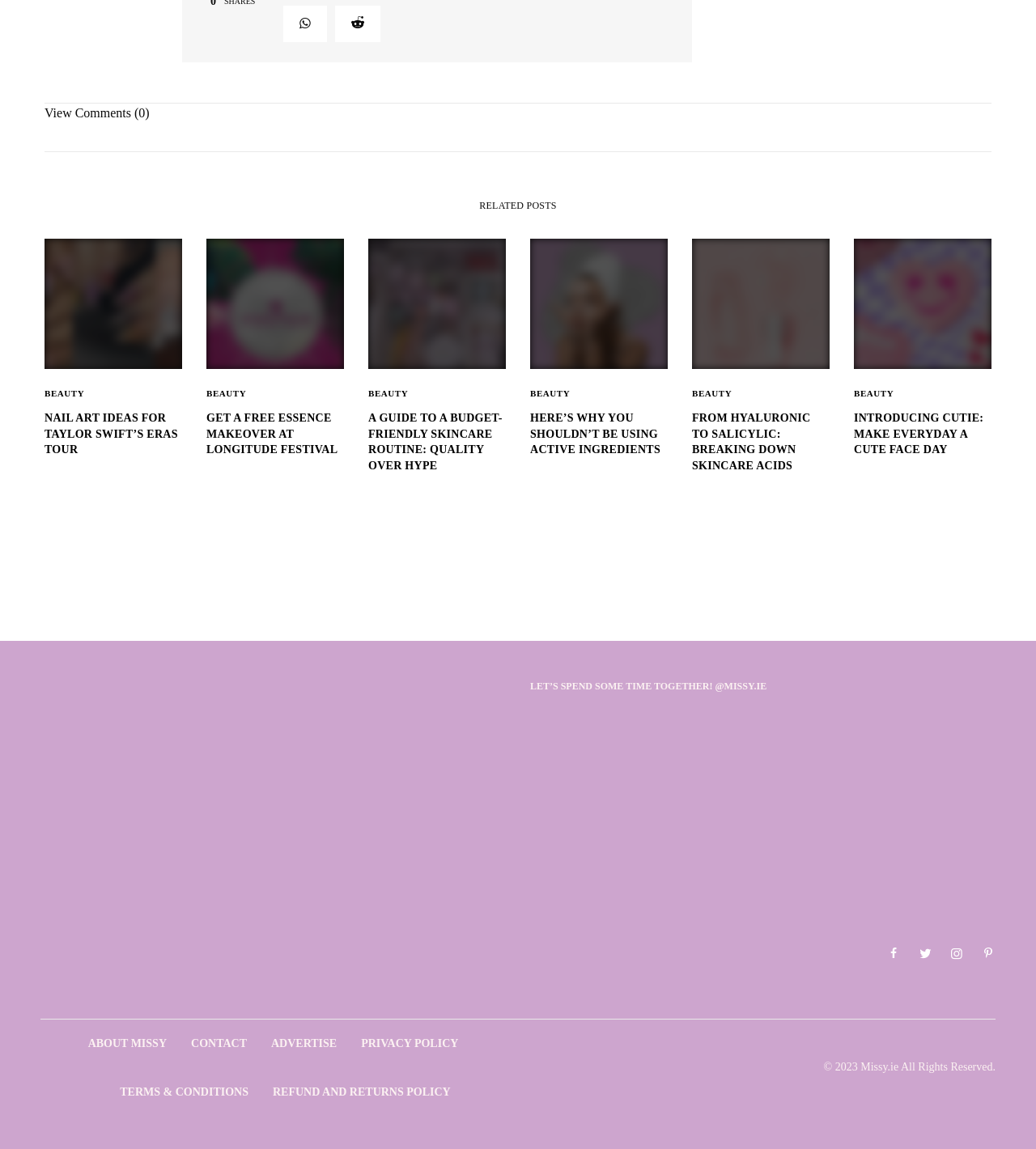Using the given element description, provide the bounding box coordinates (top-left x, top-left y, bottom-right x, bottom-right y) for the corresponding UI element in the screenshot: View Comments (0)

[0.043, 0.092, 0.144, 0.104]